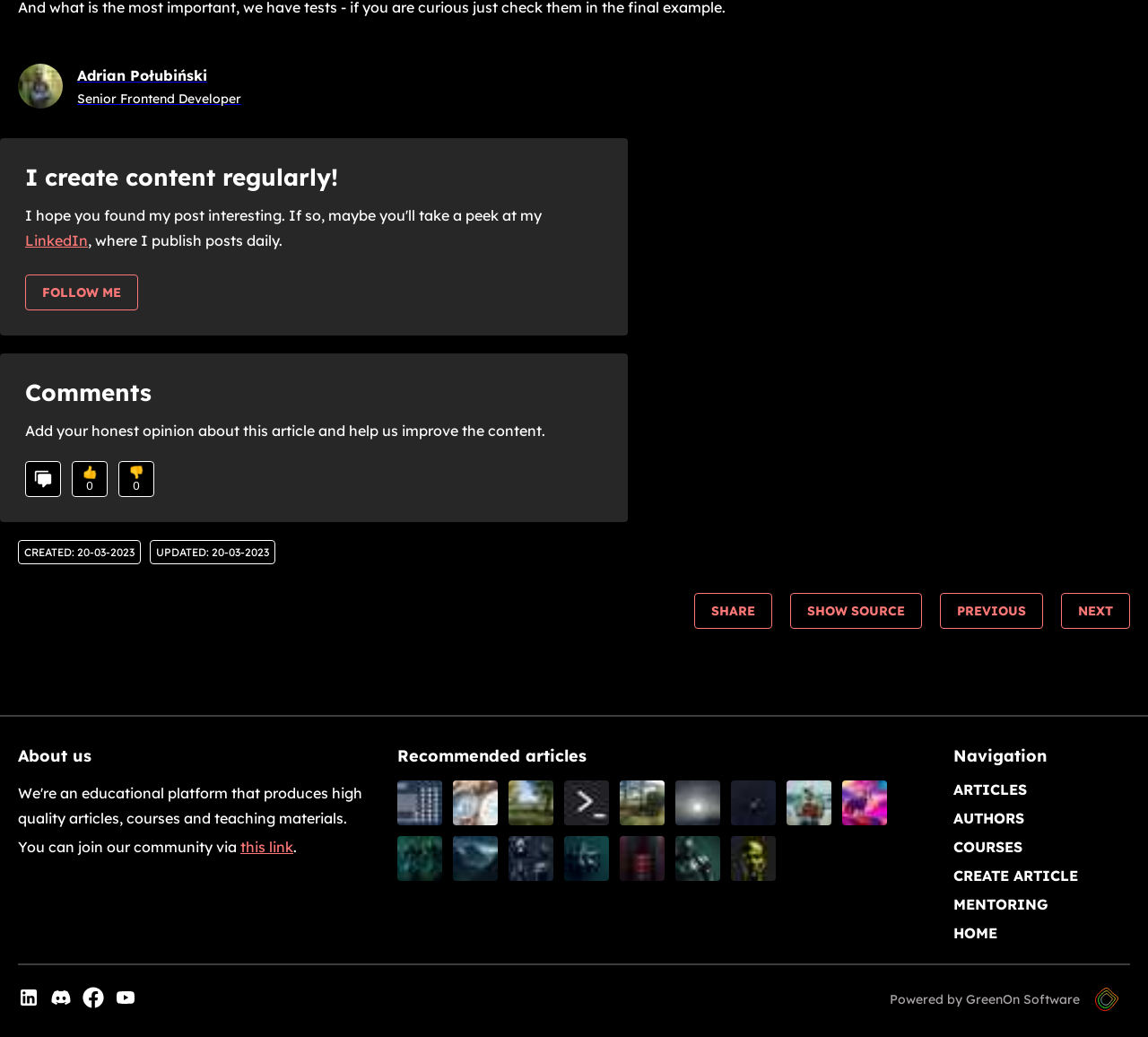How many comments are there on this article?
Using the image, respond with a single word or phrase.

0